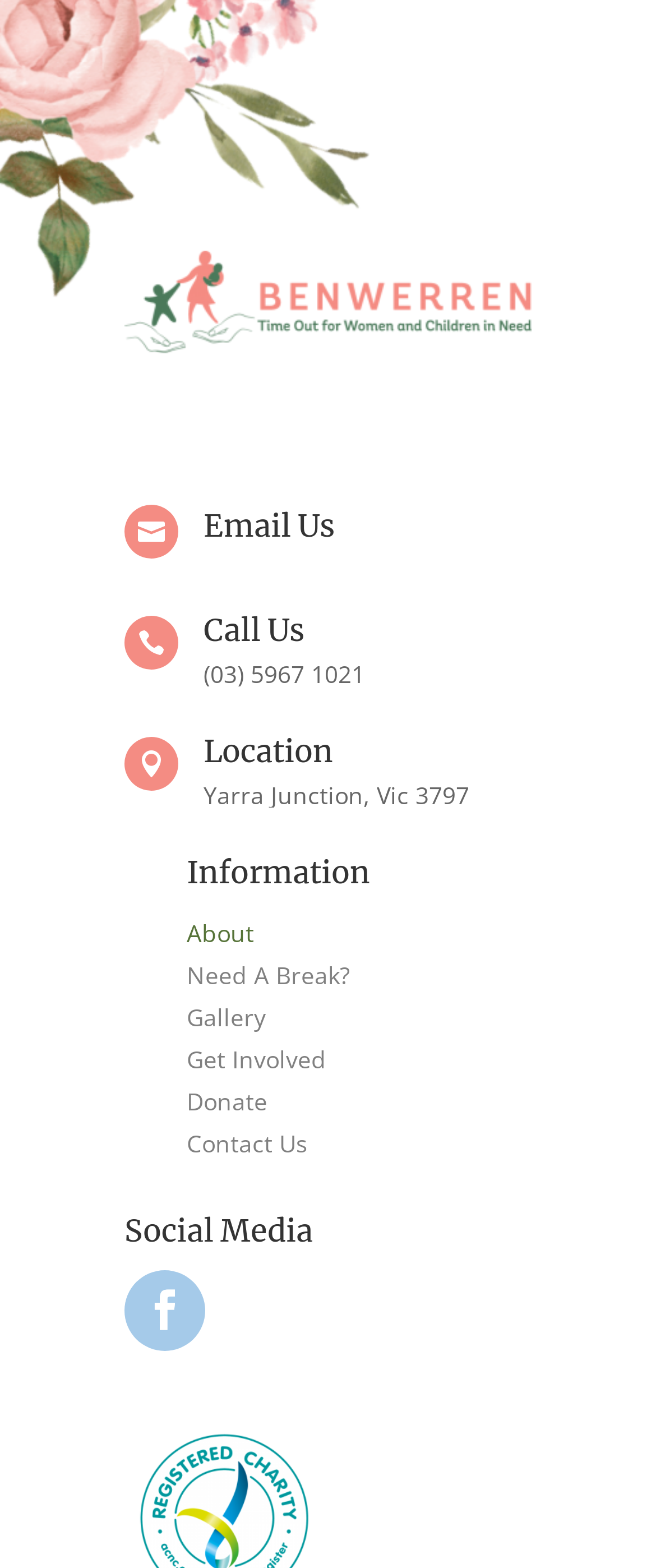Can you pinpoint the bounding box coordinates for the clickable element required for this instruction: "Learn about us"? The coordinates should be four float numbers between 0 and 1, i.e., [left, top, right, bottom].

[0.285, 0.584, 0.387, 0.605]